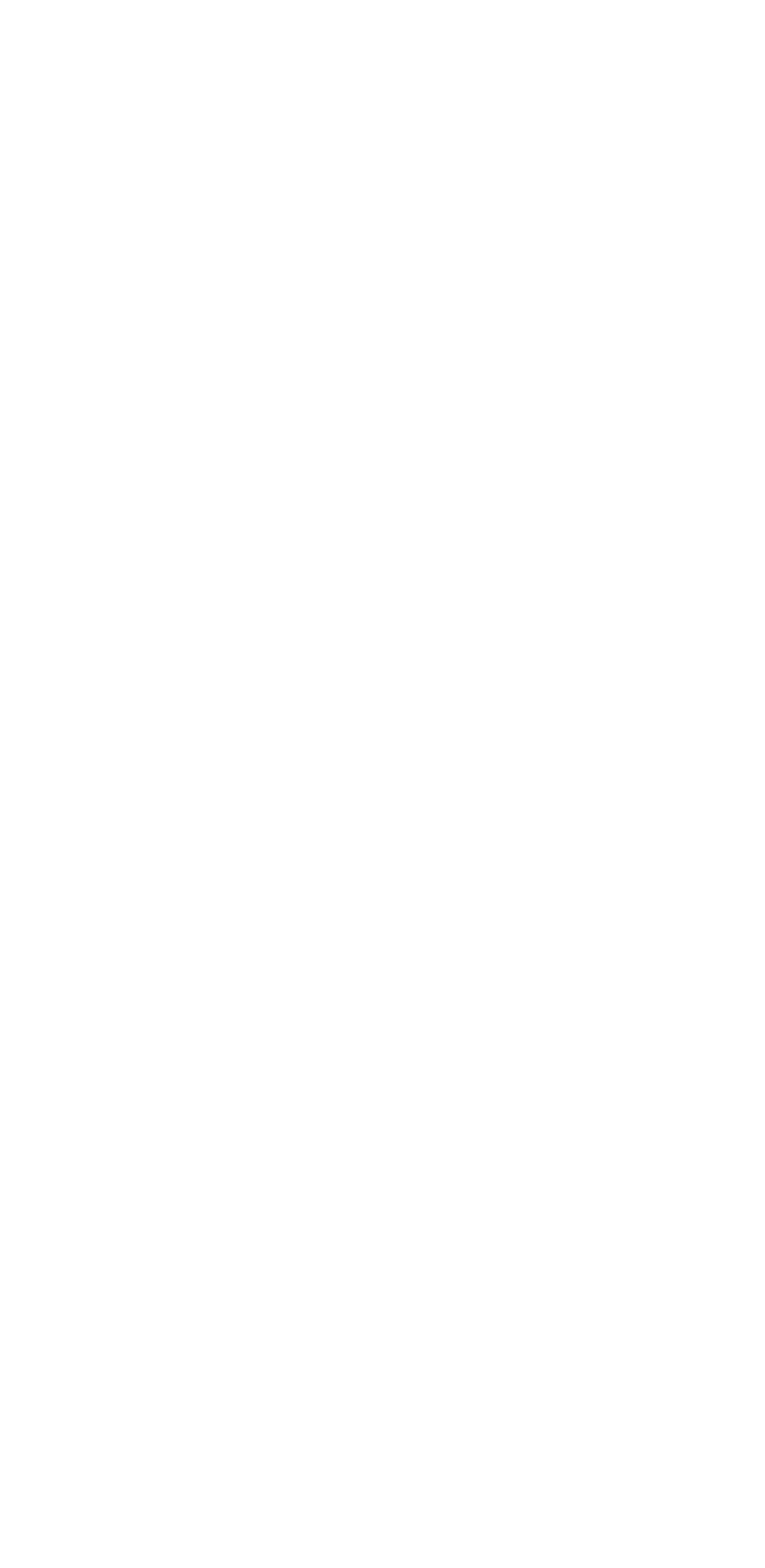How many months are listed? Look at the image and give a one-word or short phrase answer.

12